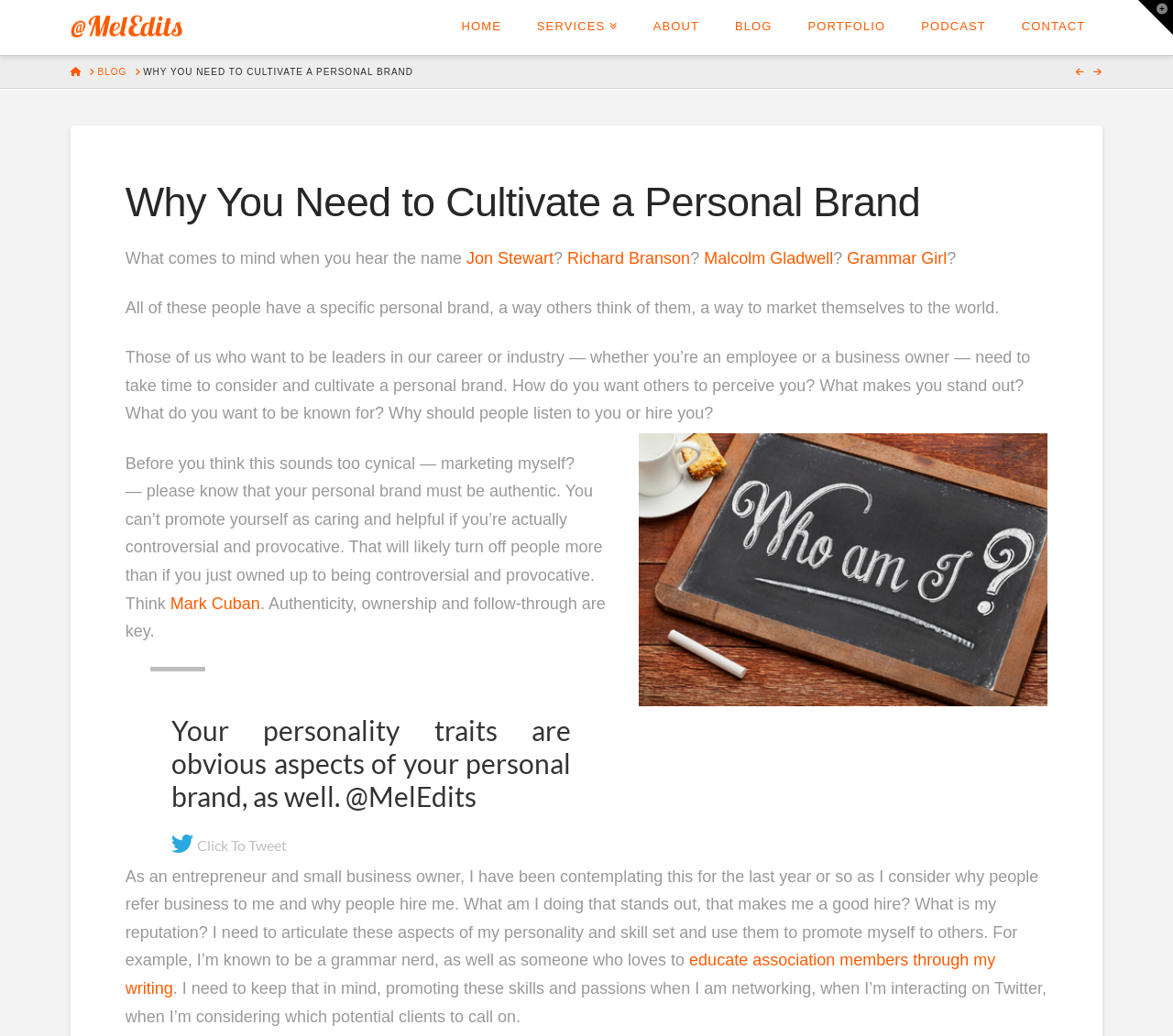Please respond to the question using a single word or phrase:
What is the topic of the current blog post?

Personal Brand